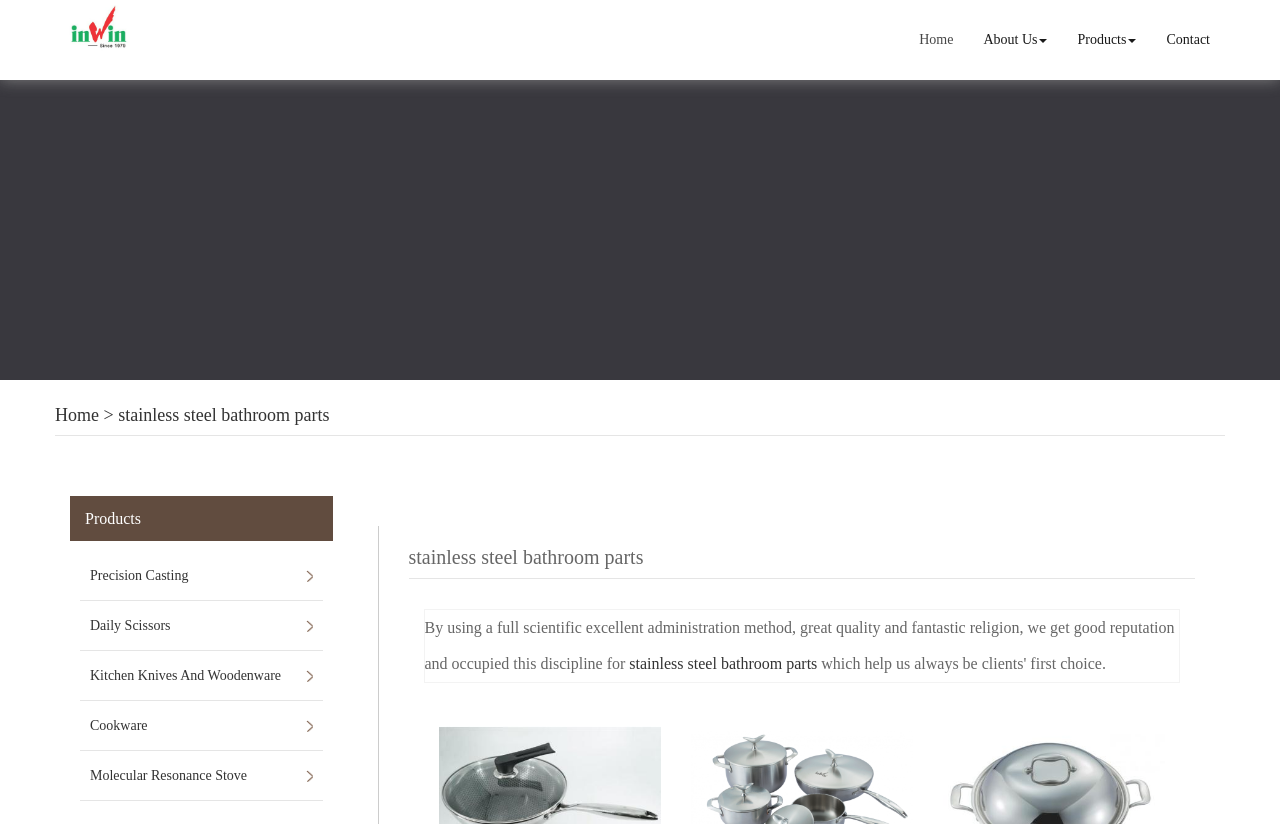What are the product categories?
From the screenshot, supply a one-word or short-phrase answer.

Precision Casting, Daily Scissors, etc.